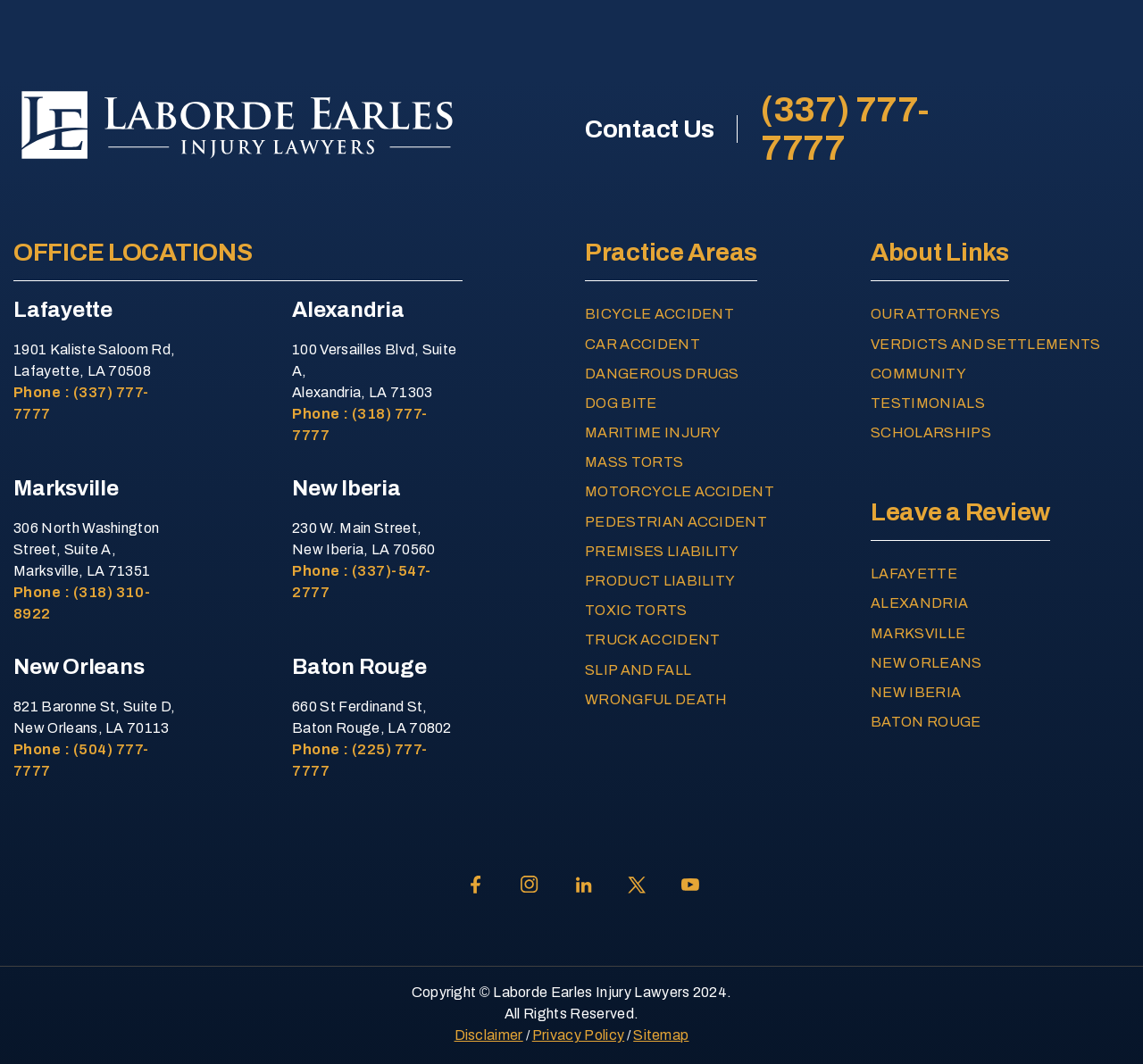Given the description "MARKSVILLE", determine the bounding box of the corresponding UI element.

[0.762, 0.585, 0.988, 0.605]